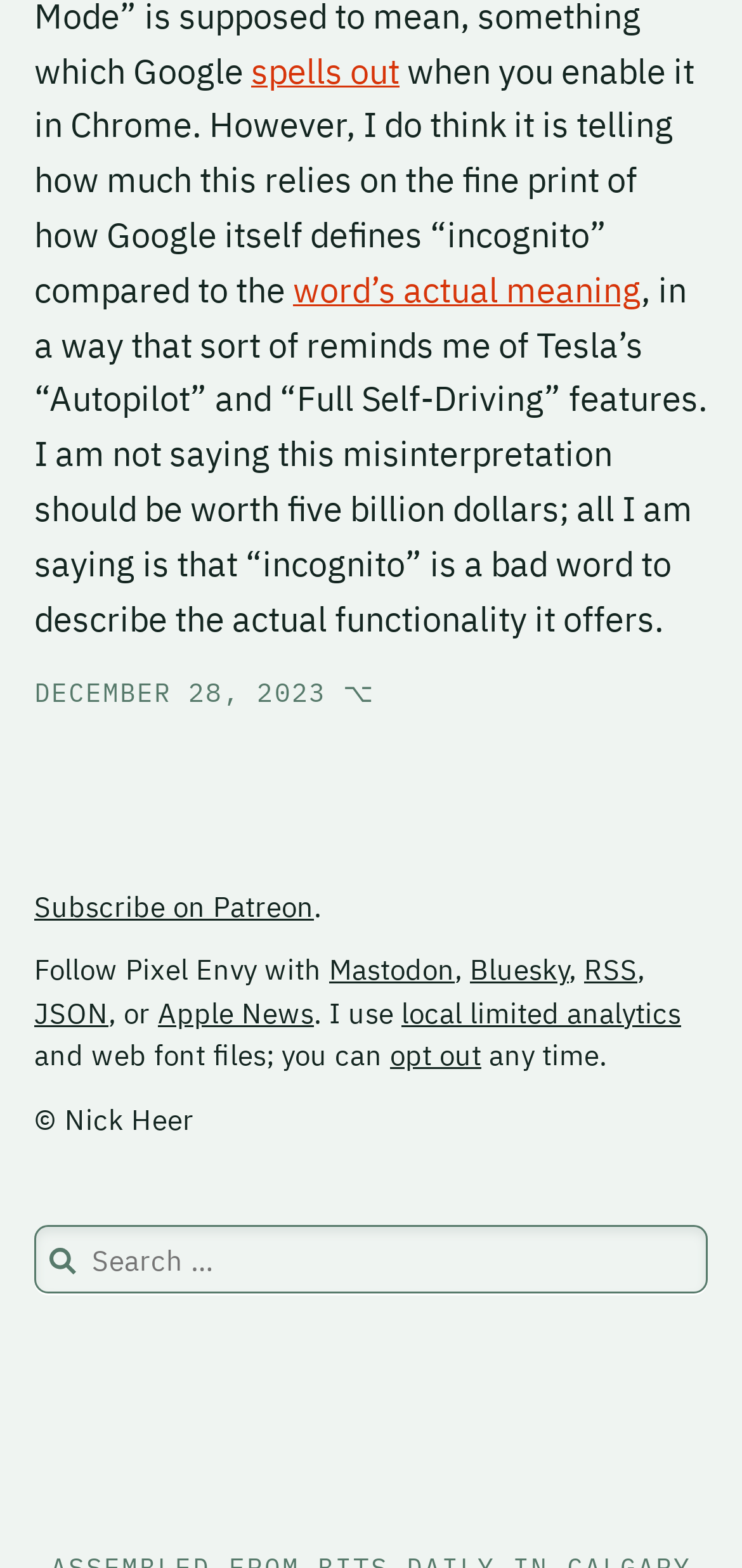Find the bounding box coordinates of the clickable area required to complete the following action: "Opt out of local limited analytics".

[0.526, 0.662, 0.649, 0.685]